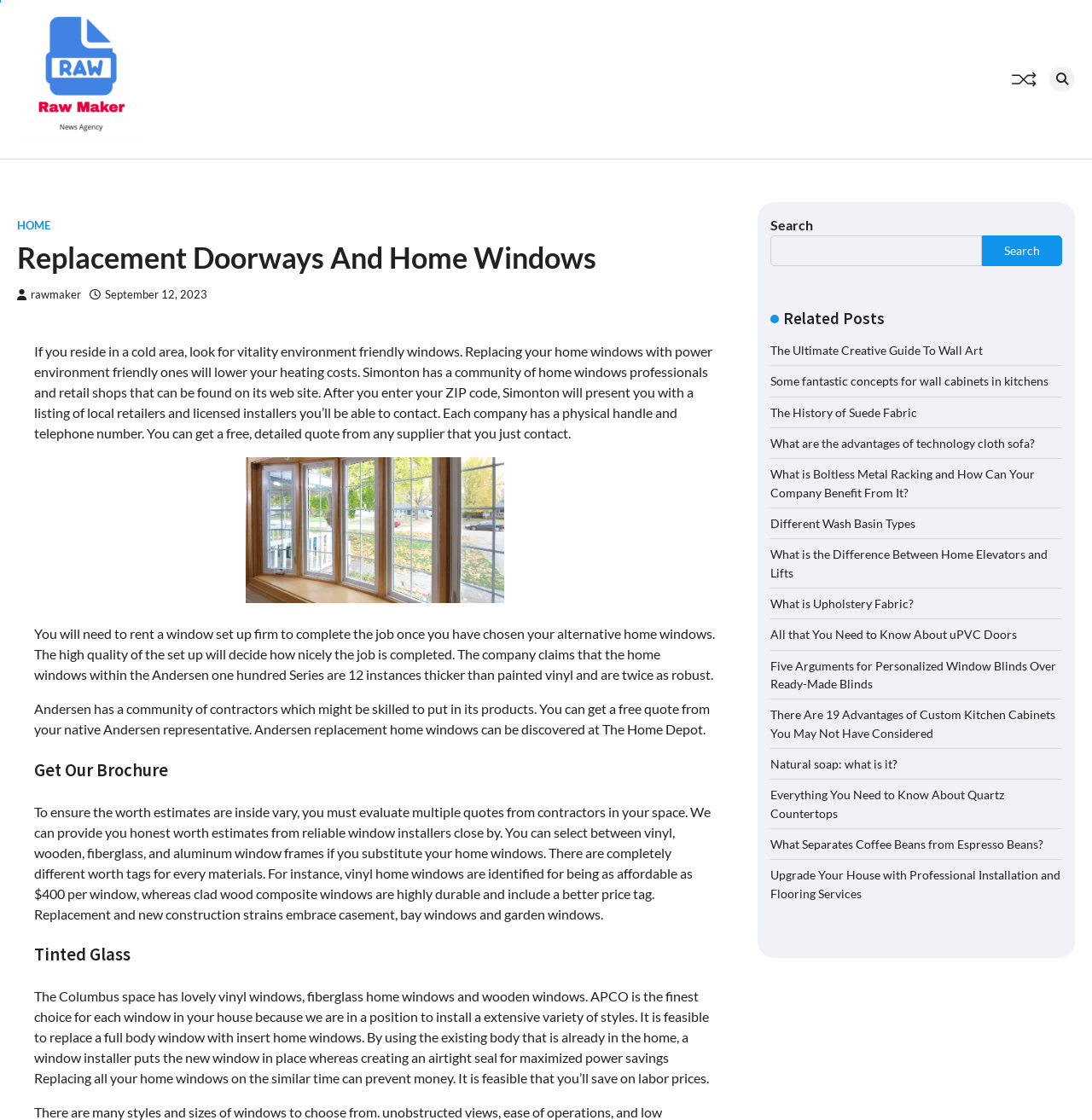Can you show the bounding box coordinates of the region to click on to complete the task described in the instruction: "Read about 'The Ultimate Creative Guide To Wall Art'"?

[0.705, 0.306, 0.9, 0.319]